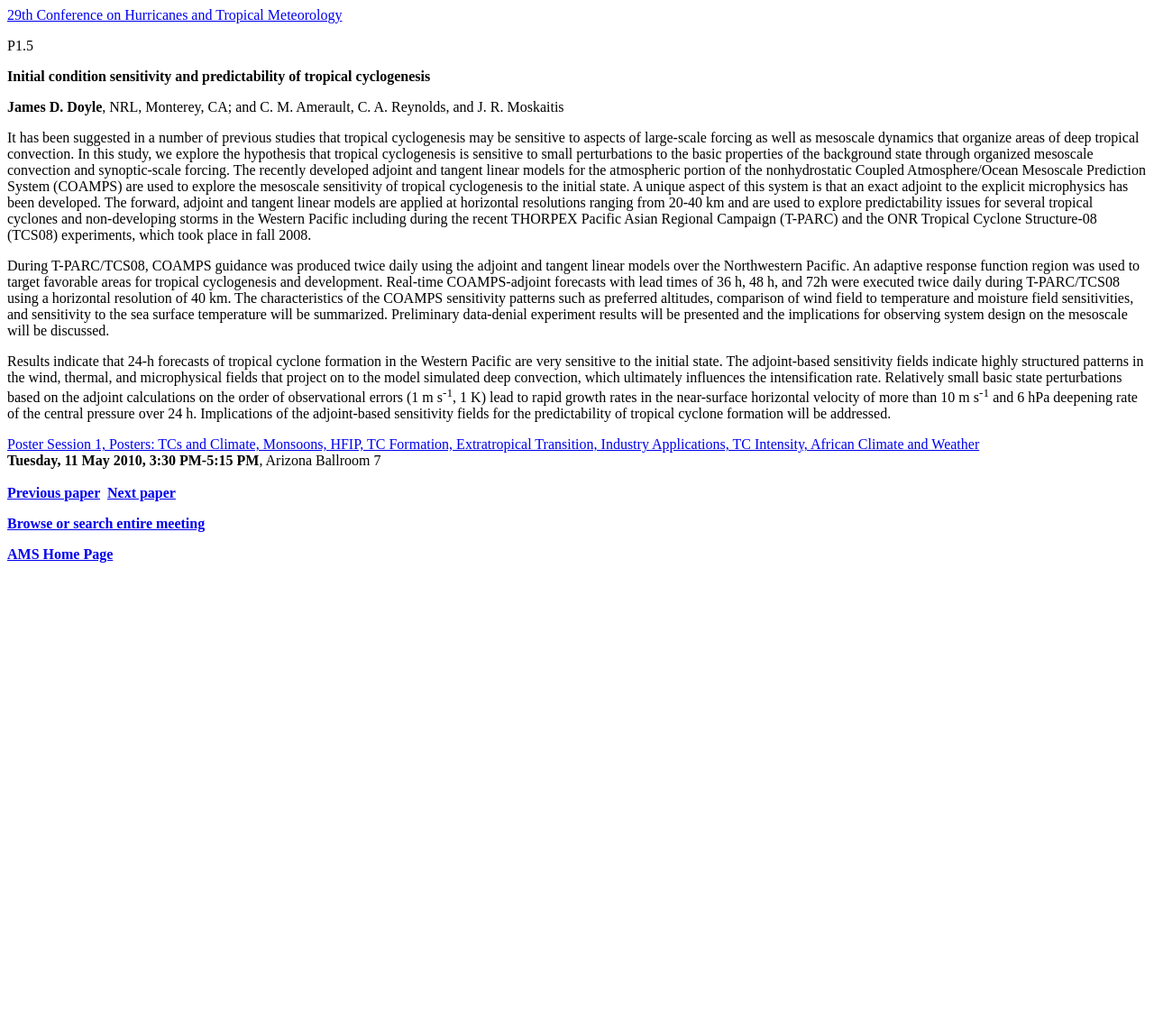Given the element description, predict the bounding box coordinates in the format (top-left x, top-left y, bottom-right x, bottom-right y), using floating point numbers between 0 and 1: Videos

None